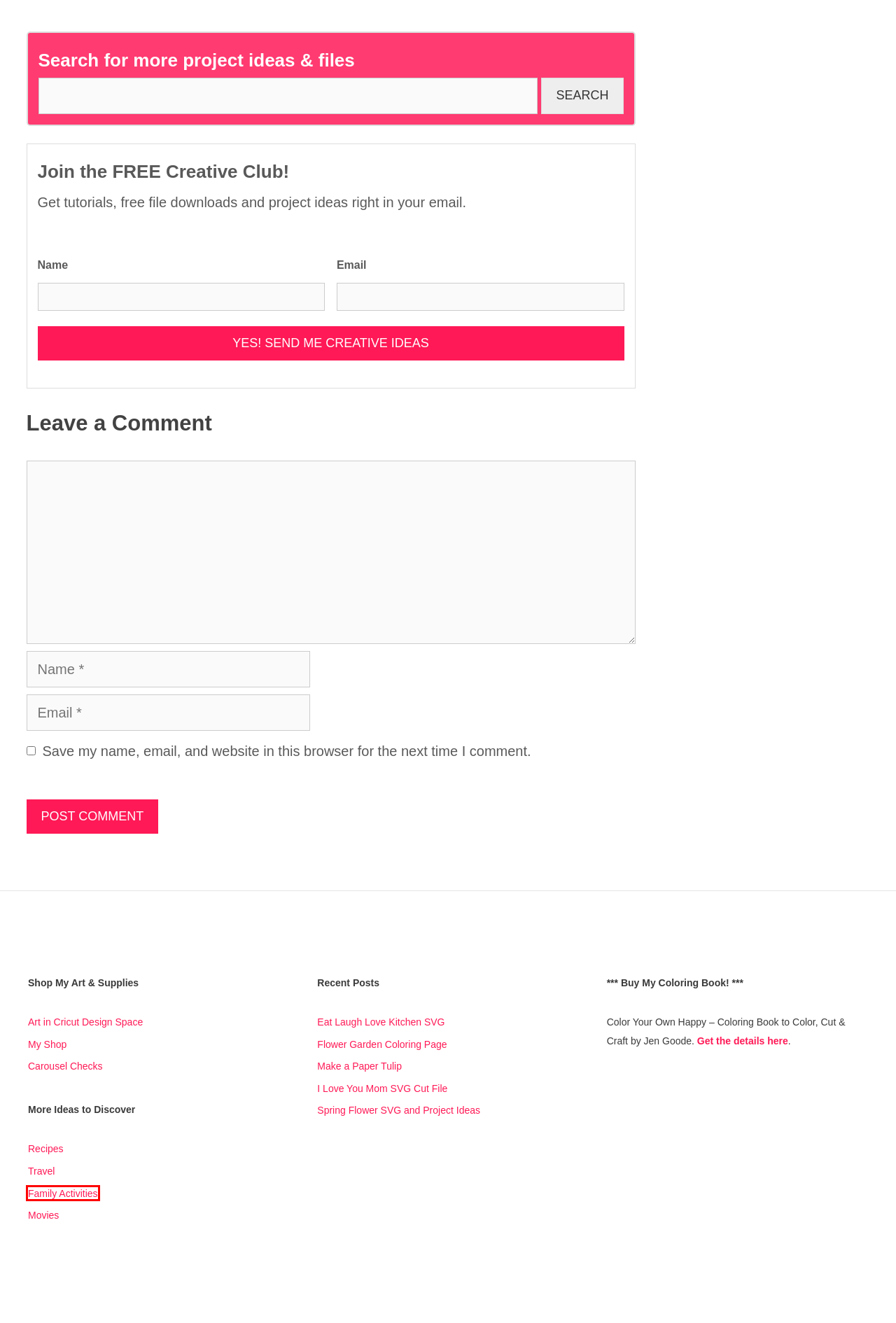You have a screenshot of a webpage with a red rectangle bounding box. Identify the best webpage description that corresponds to the new webpage after clicking the element within the red bounding box. Here are the candidates:
A. I Love You Mom SVG Cut File - 100 Directions
B. Flower Garden Coloring Page - 100 Directions
C. Recipes - 100 Directions
D. Family Activities - 100 Directions
E. Movies - 100 Directions
F. Make a Paper Tulip - 100 Directions
G. Spring Flower SVG and Project Ideas - 100 Directions
H. Eat Laugh Love Kitchen SVG - 100 Directions

D